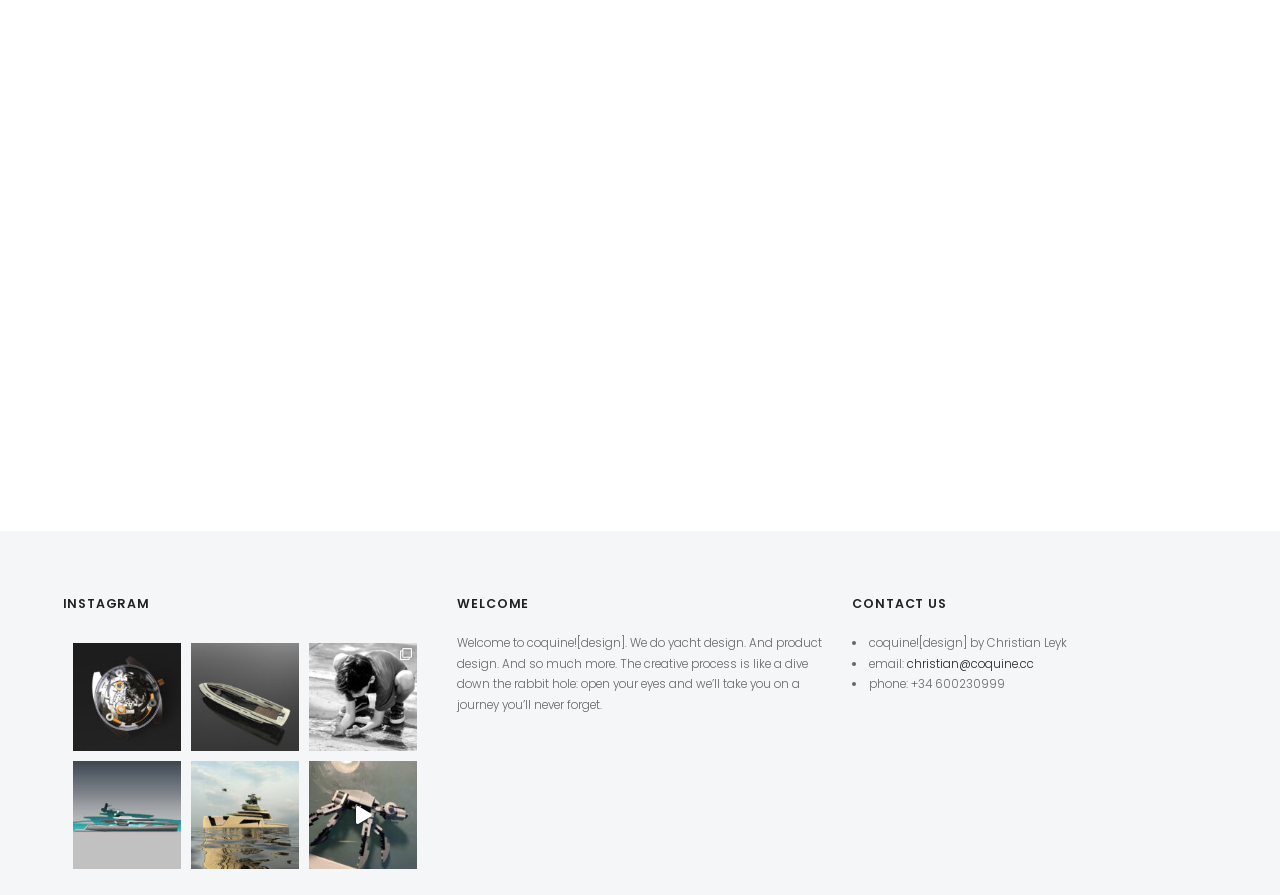Please respond to the question with a concise word or phrase:
What is the email address?

christian@coquine.cc